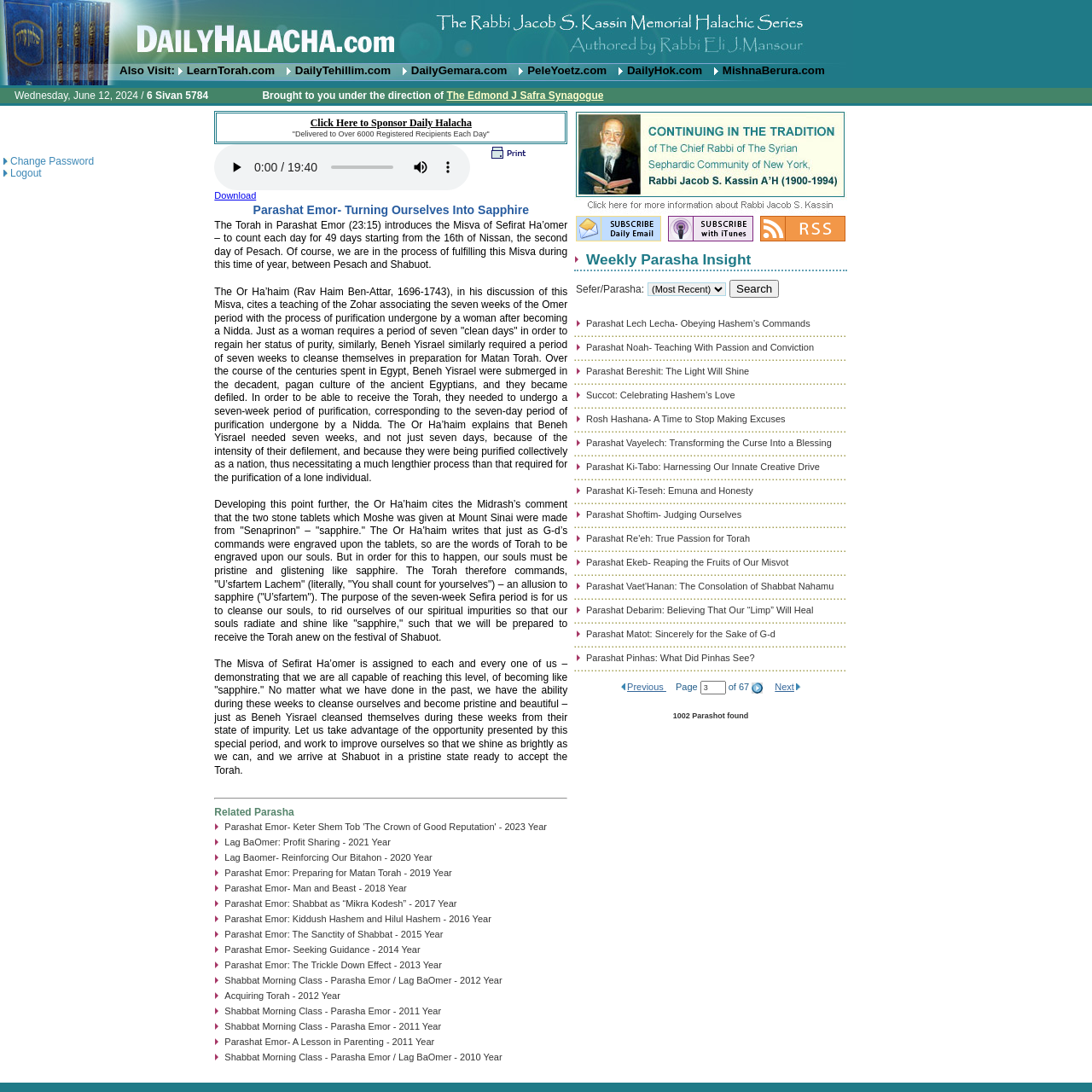Summarize the webpage with intricate details.

This webpage is dedicated to providing daily Halacha insights, specifically focusing on the weekly Parasha. At the top, there is a heading "Daily HALACHA by Rabbi Eli Mansour" and a subheading "Weekly Perasha Insights - Parashat Emor- Turning Ourselves Into Sapphire". 

Below the heading, there are several links to other websites, including LearnTorah.com, DailyTehillim.com, and others. 

On the left side, there is a section displaying the current date, "Wednesday, June 12, 2024 / 6 Sivan 5784", and a message "Brought to you under the direction of The Edmond J Safra Synagogue". 

The main content of the page is a lengthy article discussing the Parasha of Emor, focusing on the concept of Sefirat Ha'omer and its significance in the Torah. The article is divided into several sections, with headings and subheadings, and includes quotes from the Zohar and other rabbinic sources.

On the right side, there are several links to related Parashot, including "Parashat Emor- Keter Shem Tob 'The Crown of Good Reputation' - 2023 Year" and others, dating back to 2010. 

At the bottom, there is a section with links to navigate through the pages, as well as a search function to find specific Parashot.